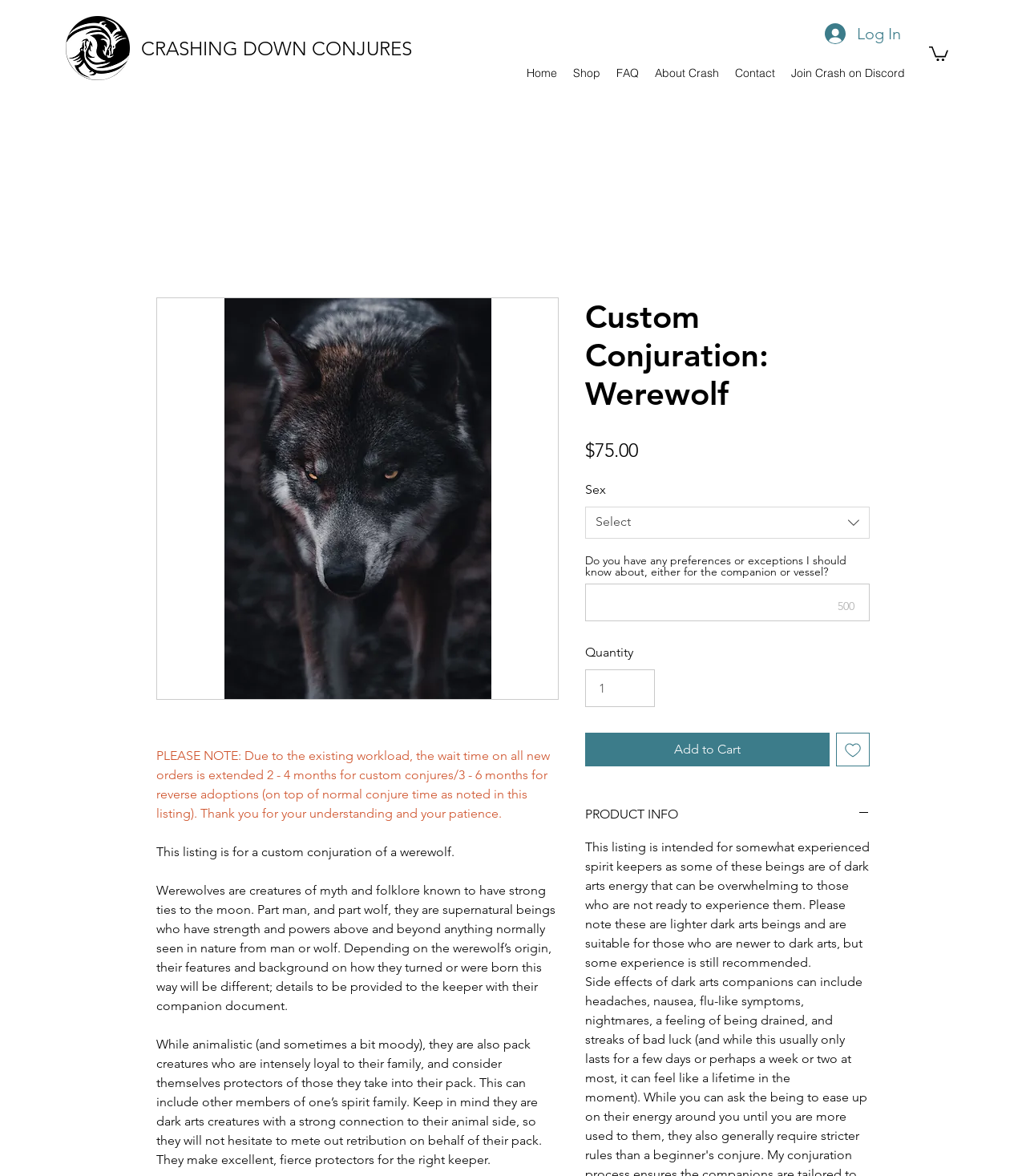Please identify the coordinates of the bounding box that should be clicked to fulfill this instruction: "View product information".

[0.57, 0.684, 0.848, 0.701]